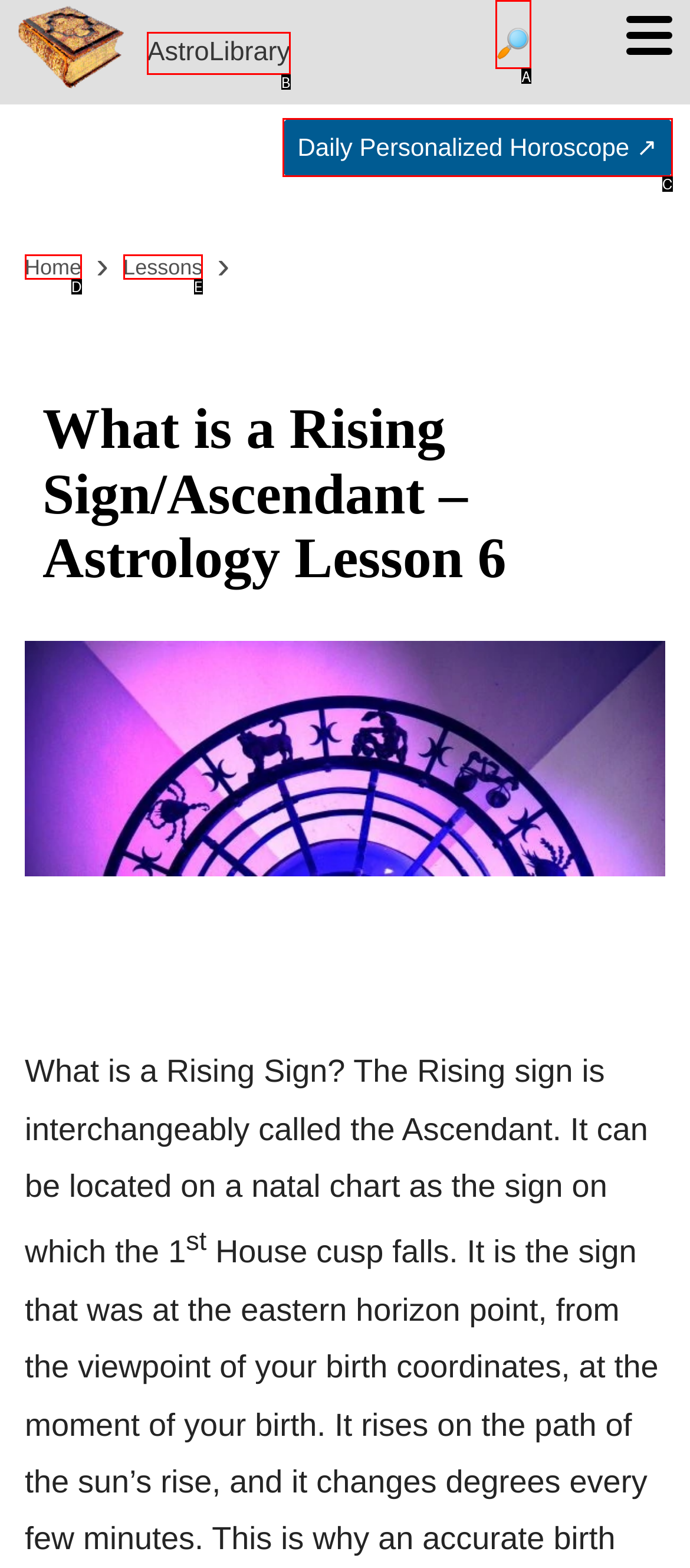Select the HTML element that fits the following description: 🔎
Provide the letter of the matching option.

A